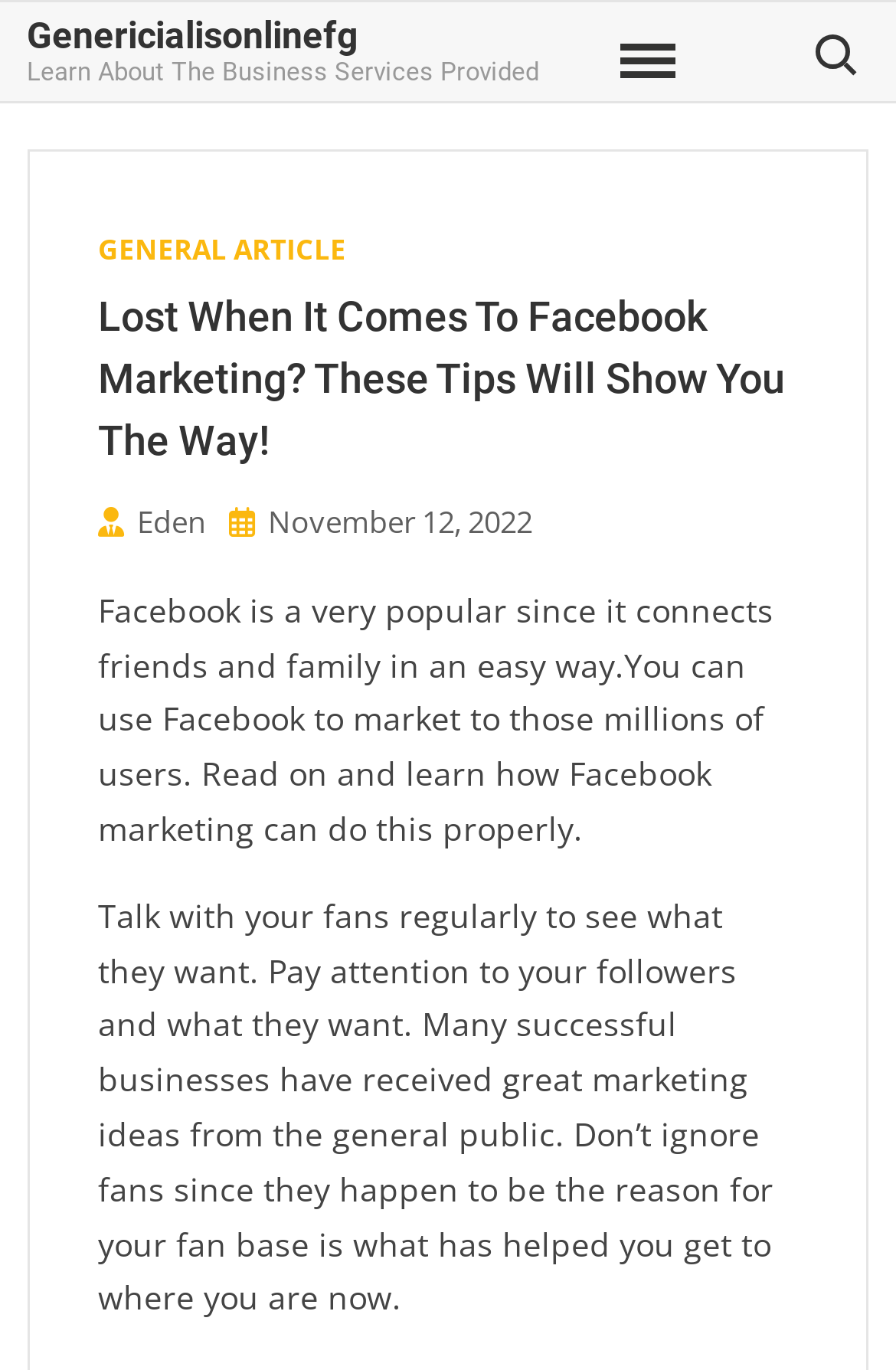Generate the title text from the webpage.

Lost When It Comes To Facebook Marketing? These Tips Will Show You The Way!